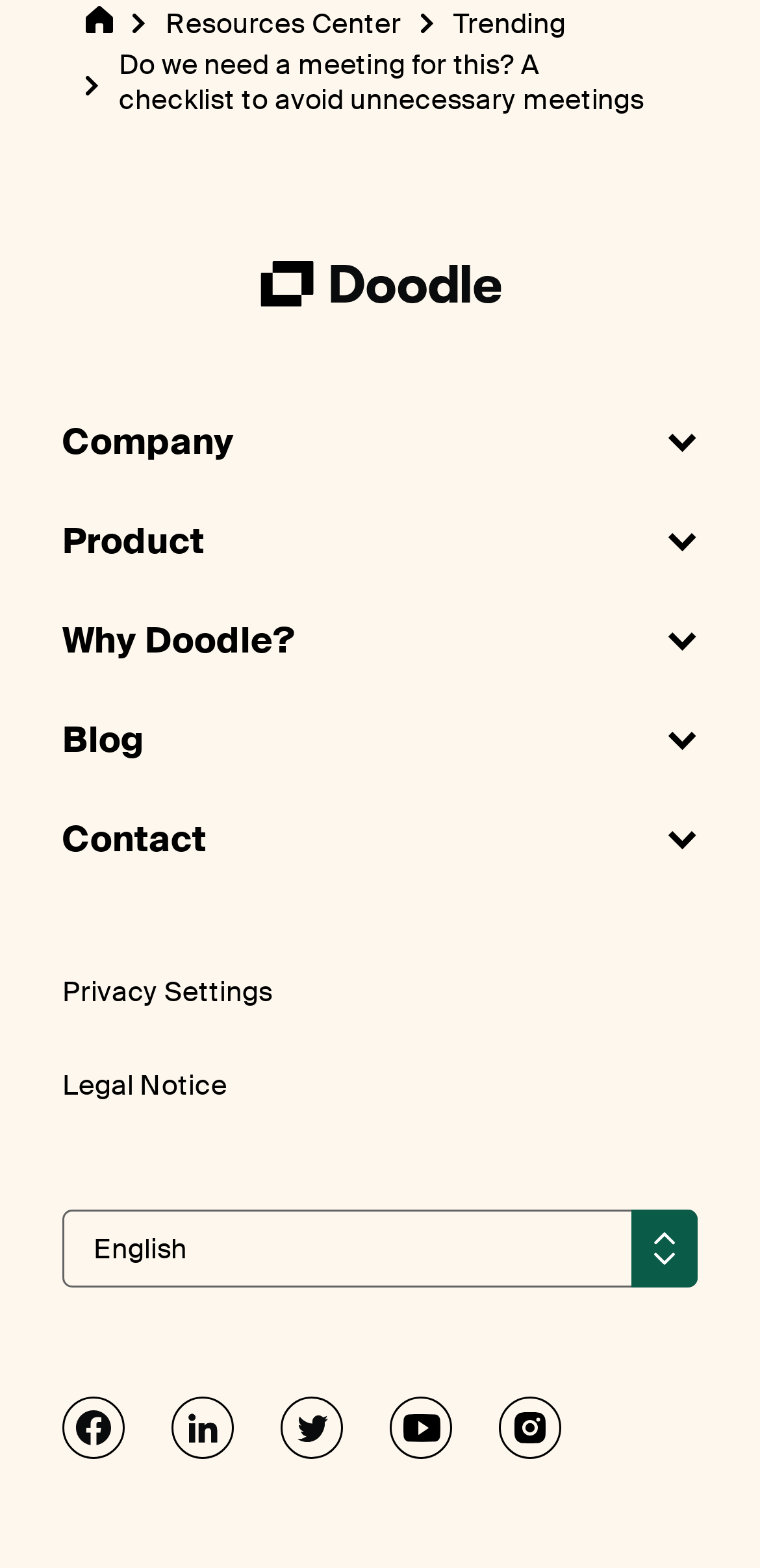Find the bounding box coordinates of the area to click in order to follow the instruction: "go to Homepage".

[0.113, 0.0, 0.149, 0.03]